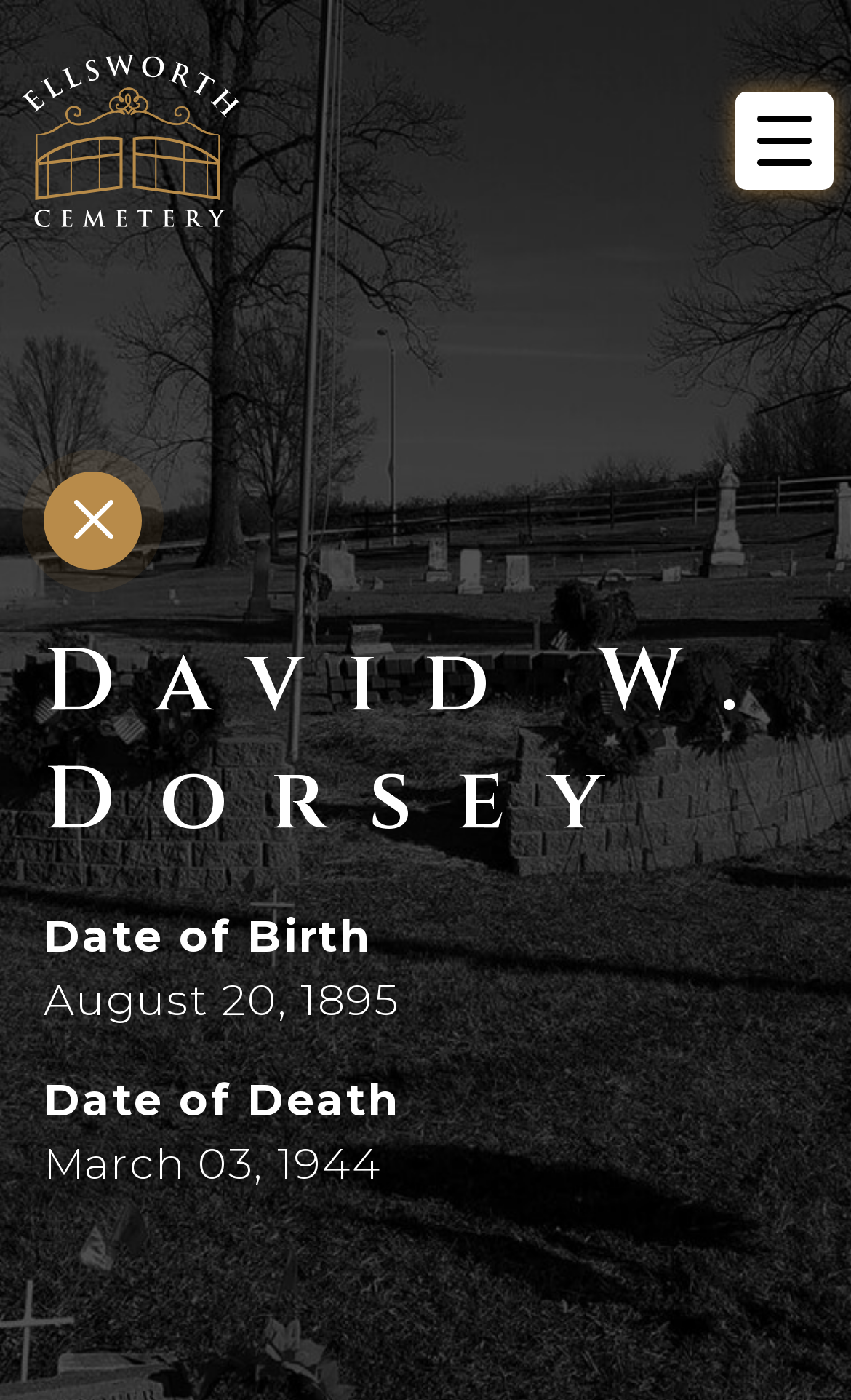What is the text of the webpage's headline?

David W. Dorsey